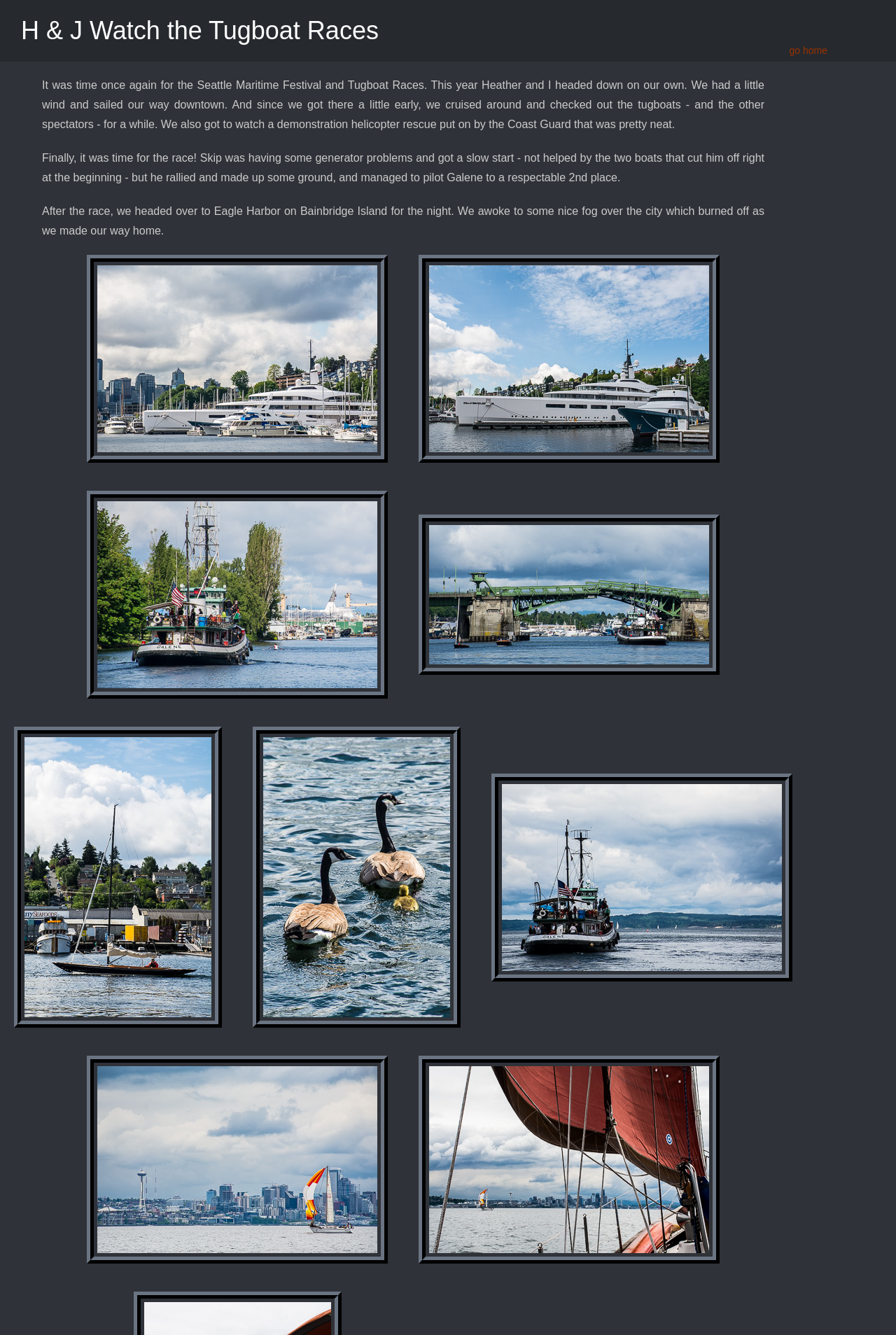Explain the features and main sections of the webpage comprehensively.

The webpage is about Tugboat Races that took place in May 2014. At the top, there is a title "H & J Watch the Tugboat Races". Below the title, there is a paragraph describing the event, mentioning the Seattle Maritime Festival, sailing downtown, and watching a Coast Guard helicopter rescue demonstration. 

Further down, there is another paragraph detailing the actual race, where a boat named Galene finished in second place despite some initial setbacks. The third paragraph describes the aftermath of the race, where the authors headed to Eagle Harbor on Bainbridge Island and woke up to fog over the city.

There are eight links scattered throughout the page, with four of them positioned in the middle section, two at the bottom left, and two at the bottom right.